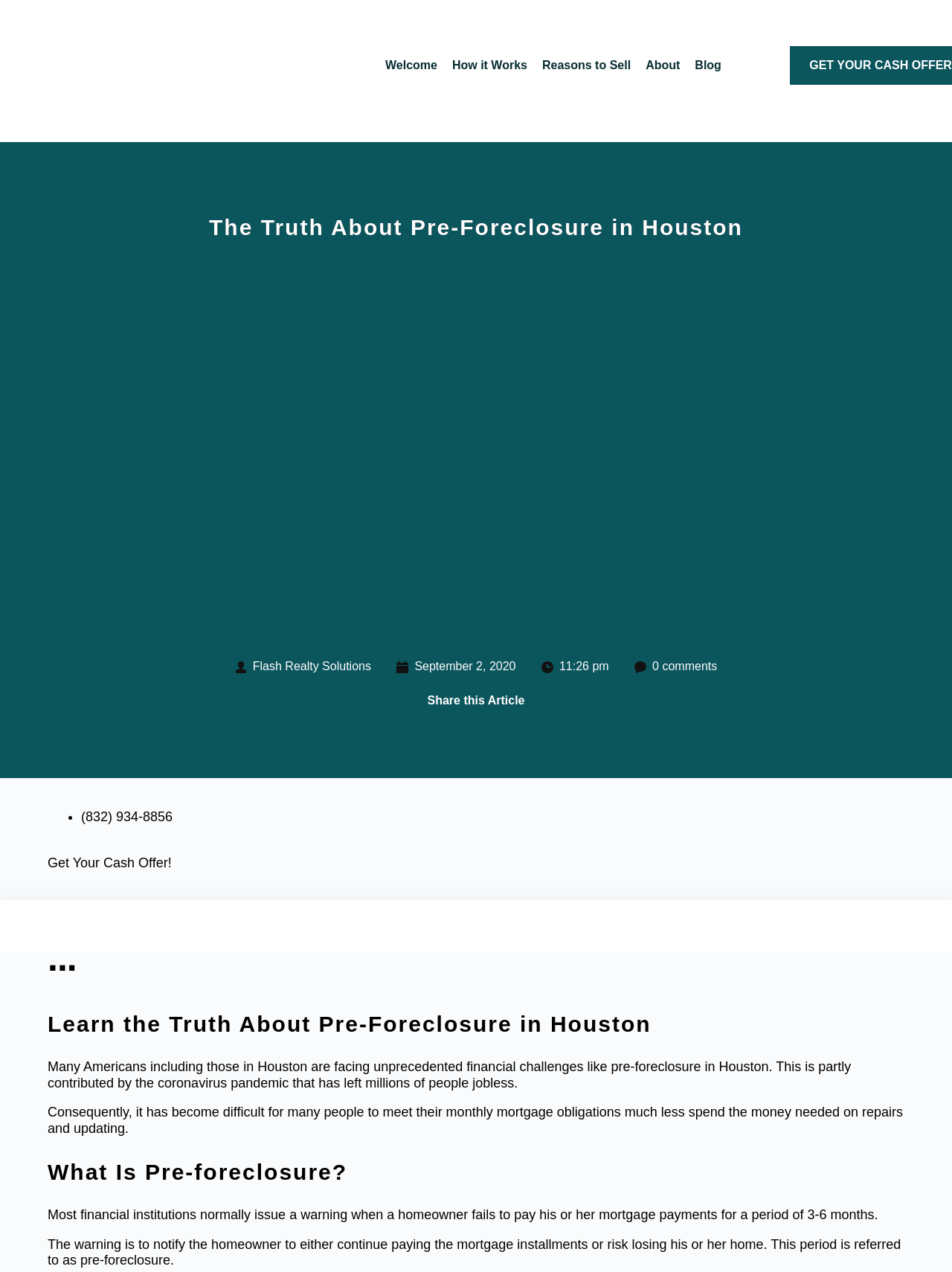Create an in-depth description of the webpage, covering main sections.

The webpage is about pre-foreclosure in Houston, with a focus on educating readers about the topic. At the top, there is a navigation menu with links to "Welcome", "How it Works", "Reasons to Sell", "About", and "Blog". Below the navigation menu, there is a heading that reads "The Truth About Pre-Foreclosure in Houston" and an image with the text "Houston Home Buyers Avoid Foreclosure".

To the right of the image, there is a section with the company name "Flash Realty Solutions" and the date "September 2, 2020" along with the time "11:26 pm" and a comment count of "0 comments". This section is accompanied by several small images.

Further down, there is a heading that reads "Share this Article" followed by a list of sharing options. Below this, there is a call-to-action button that reads "Get Your Cash Offer!" and a phone number "(832) 934-8856".

The main content of the webpage is divided into sections, each with a heading. The first section is an introduction to the topic of pre-foreclosure in Houston, explaining how many Americans, including those in Houston, are facing financial challenges due to the coronavirus pandemic. The next section explains what pre-foreclosure is, describing the process of a financial institution issuing a warning to a homeowner who has failed to make mortgage payments for 3-6 months.

Throughout the webpage, there are several images and links, including a link to learn more about pre-foreclosure. The overall layout is organized, with clear headings and concise text, making it easy to follow and understand the content.